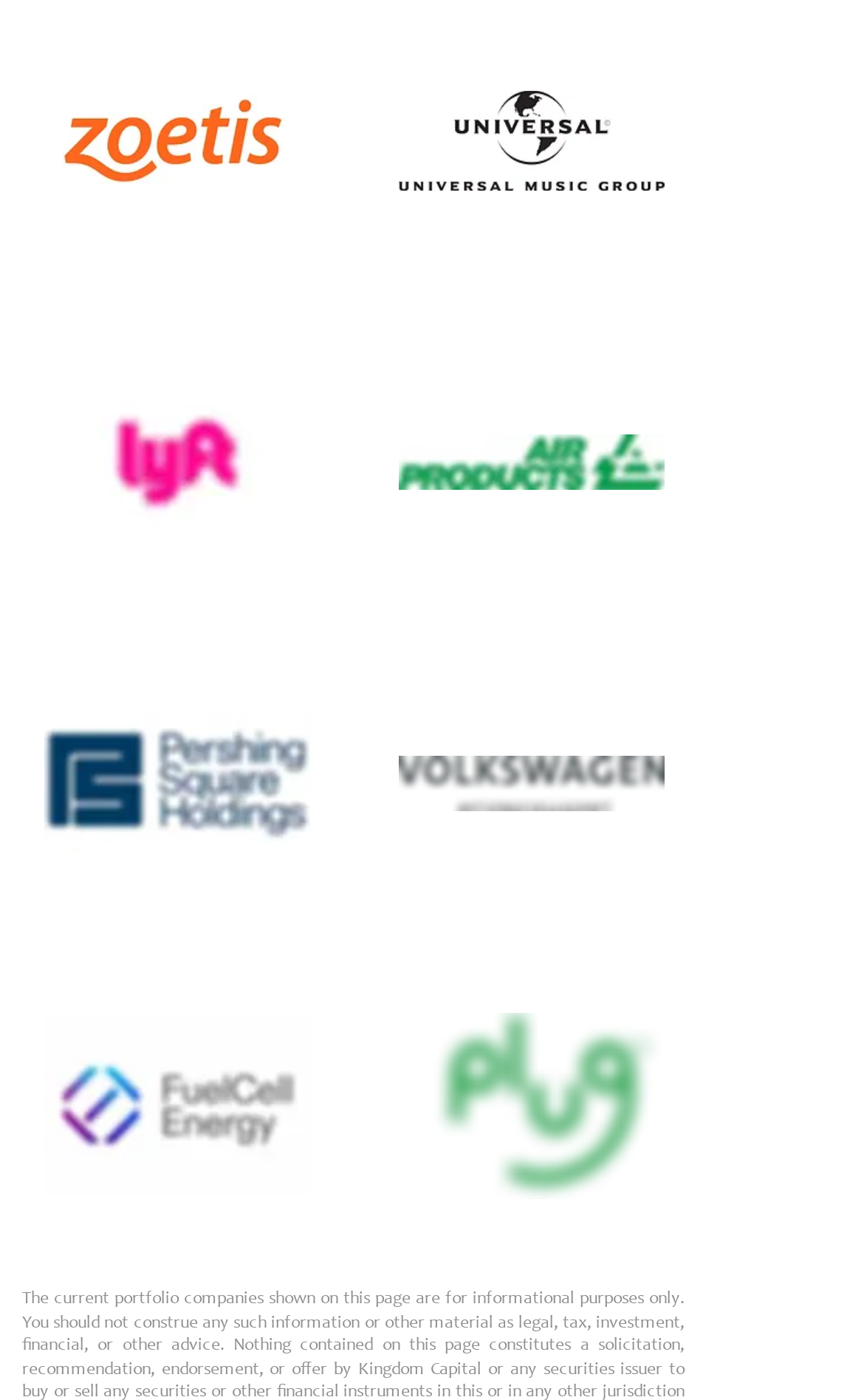Determine the bounding box coordinates for the HTML element mentioned in the following description: "Lyft Profile". The coordinates should be a list of four floats ranging from 0 to 1, represented as [left, top, right, bottom].

[0.051, 0.247, 0.359, 0.413]